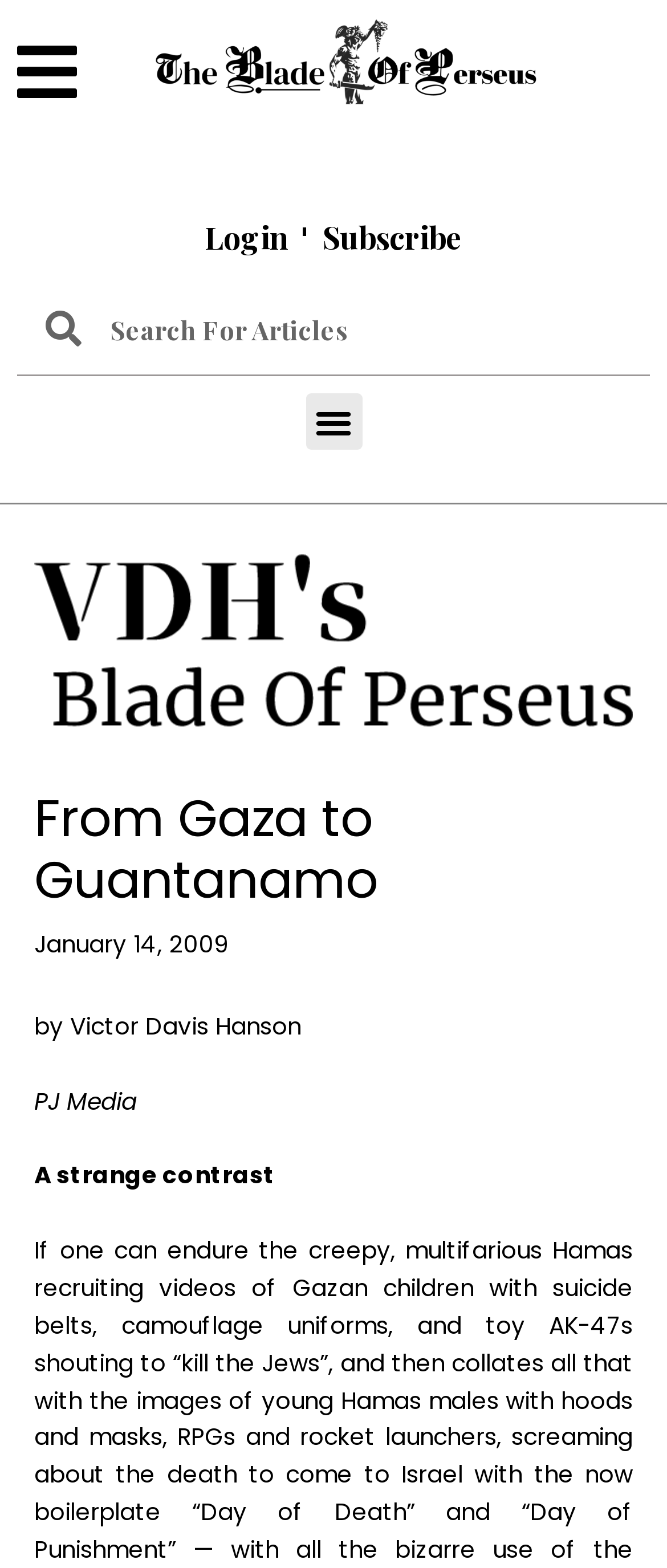Who is the author of the article?
Provide an in-depth answer to the question, covering all aspects.

The author of the article can be found by looking at the text 'by Victor Davis Hanson' which is located below the title 'From Gaza to Guantanamo'.